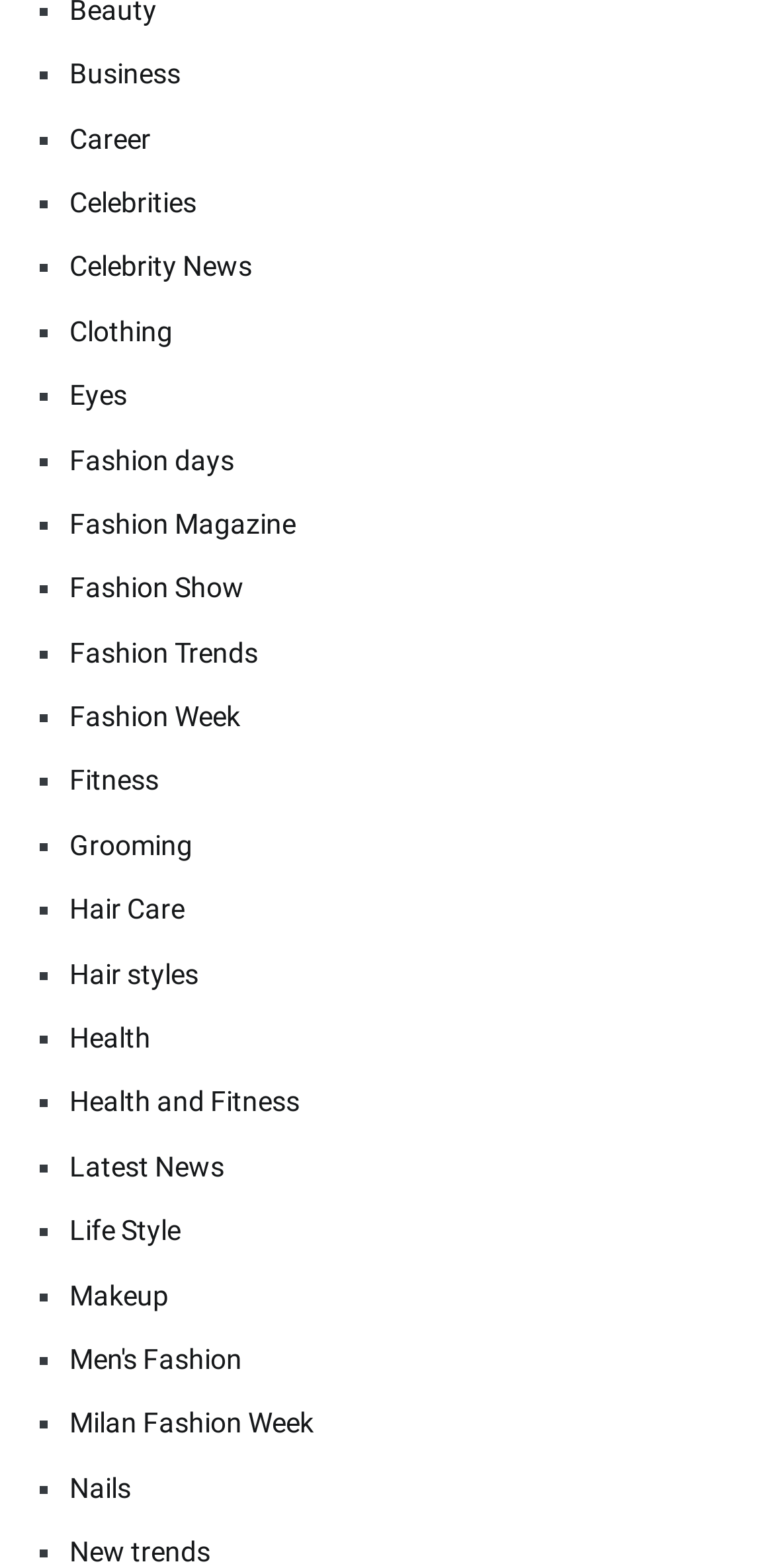Please find the bounding box coordinates of the section that needs to be clicked to achieve this instruction: "View Celebrity News".

[0.09, 0.156, 0.949, 0.184]